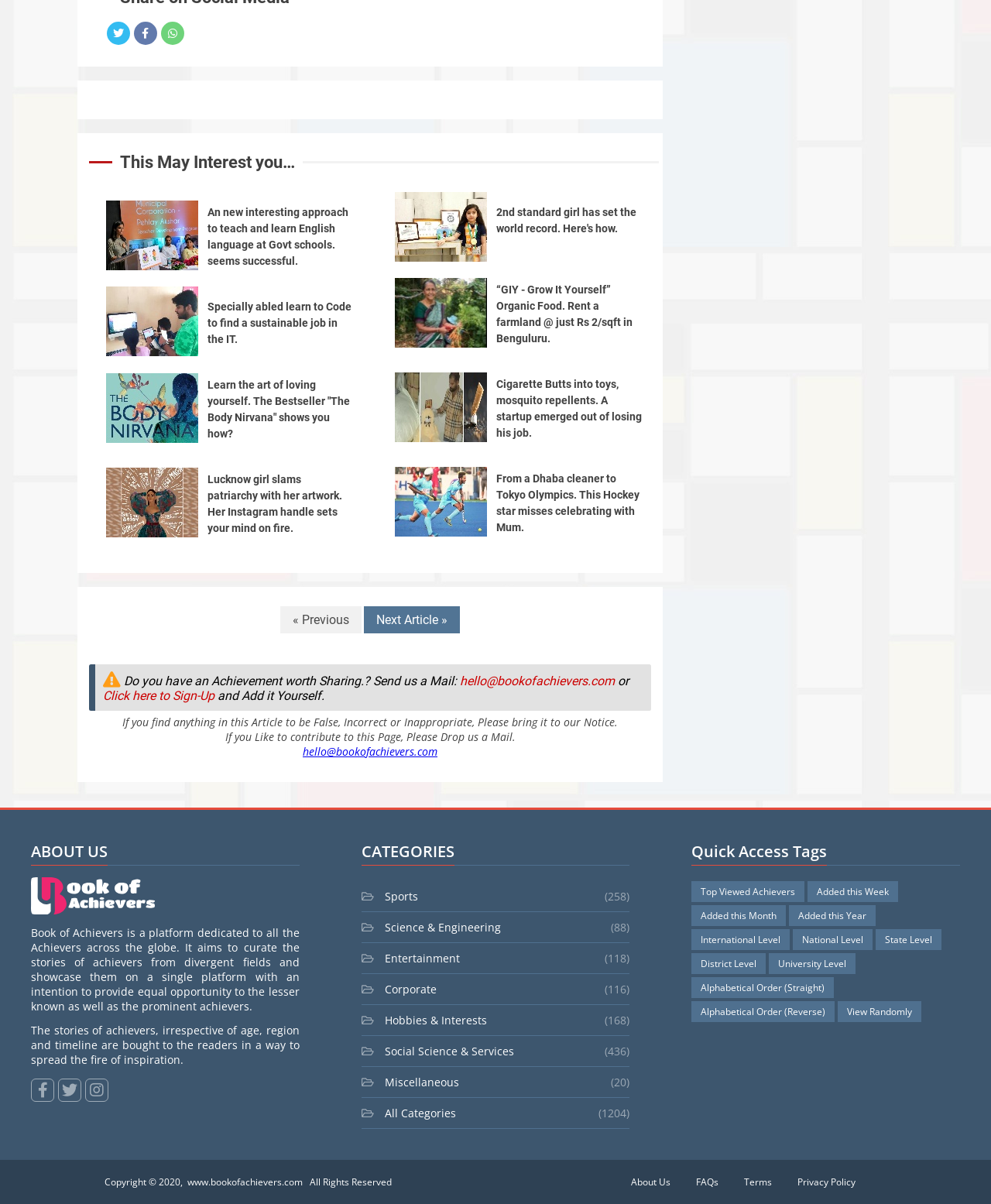How many categories are available on the website?
Please answer the question with as much detail and depth as you can.

The 'CATEGORIES' section lists 7 categories: Sports, Science & Engineering, Entertainment, Corporate, Hobbies & Interests, Social Science & Services, and Miscellaneous.